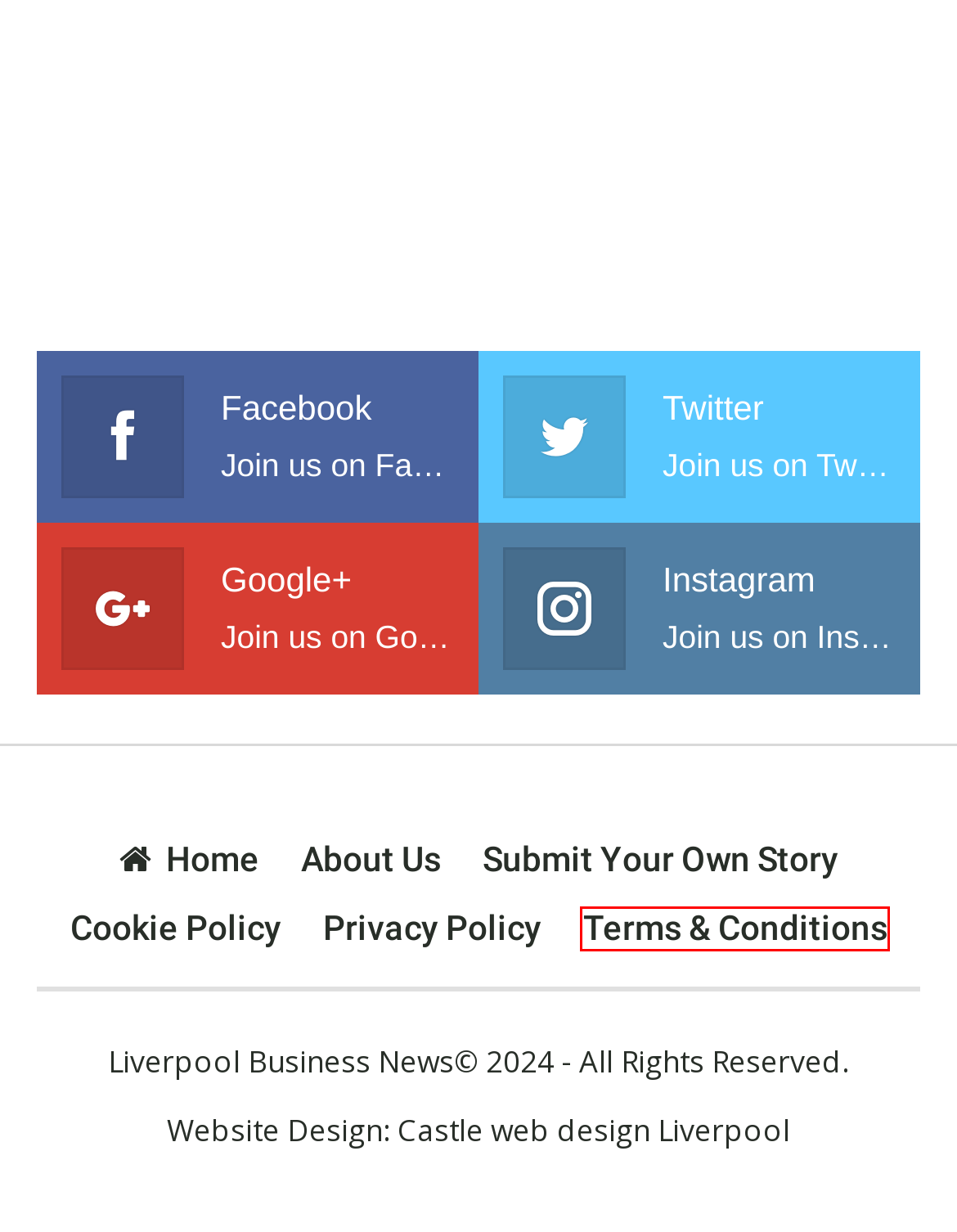Look at the screenshot of a webpage with a red bounding box and select the webpage description that best corresponds to the new page after clicking the element in the red box. Here are the options:
A. Terms & Conditions - Liverpool Business News
B. ROI Focused Liverpool Digital Marketing Agency | Castle Liverpool
C. Redirecting... - Liverpool Business News
D. Submit Your Own Story - Liverpool Business News
E. Cookie Policy - Liverpool Business News
F. Privacy Policy - Liverpool Business News
G. About Us - Liverpool Business News
H. Ships on the Mersey and high and low tides on Thursday, June 13 - Liverpool Business News

A